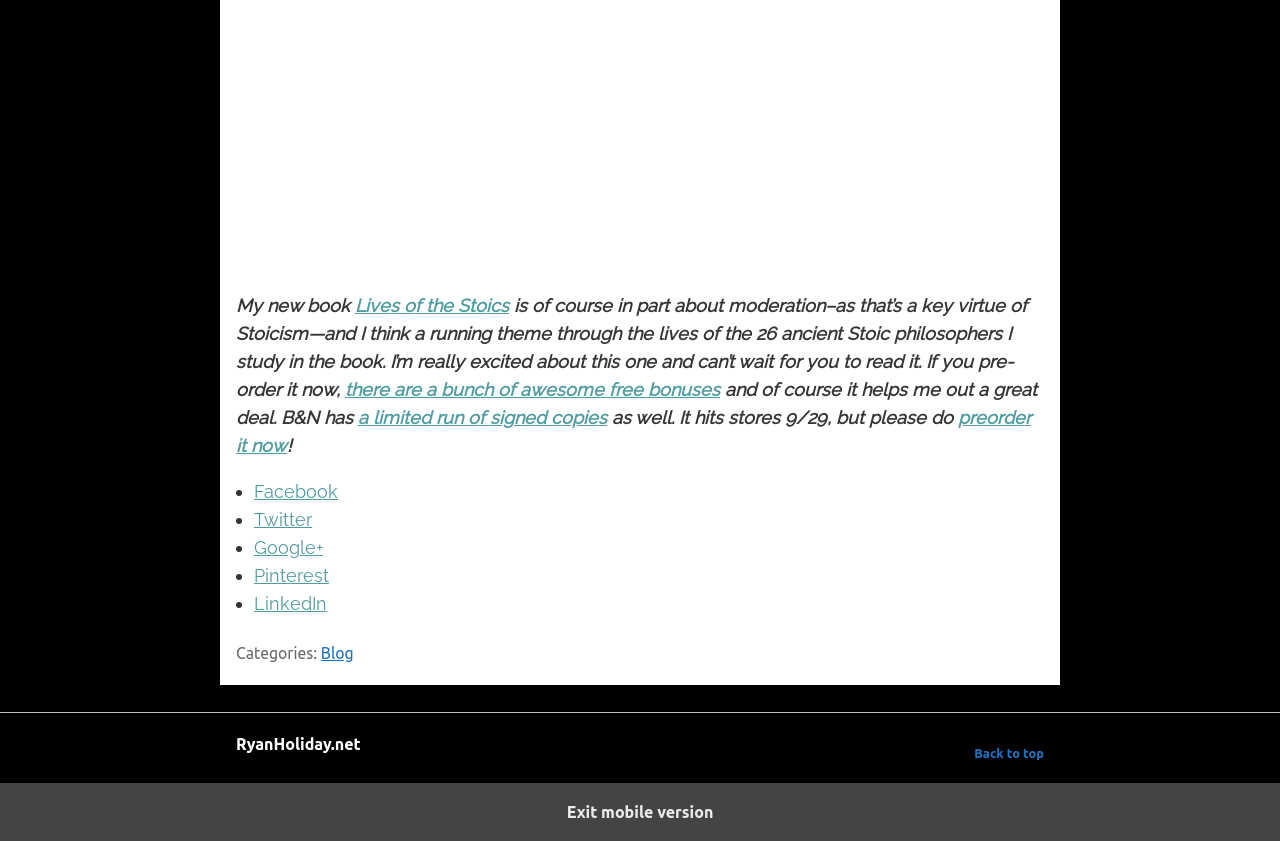Determine the bounding box coordinates of the clickable element to achieve the following action: 'Add the image to the cart'. Provide the coordinates as four float values between 0 and 1, formatted as [left, top, right, bottom].

None